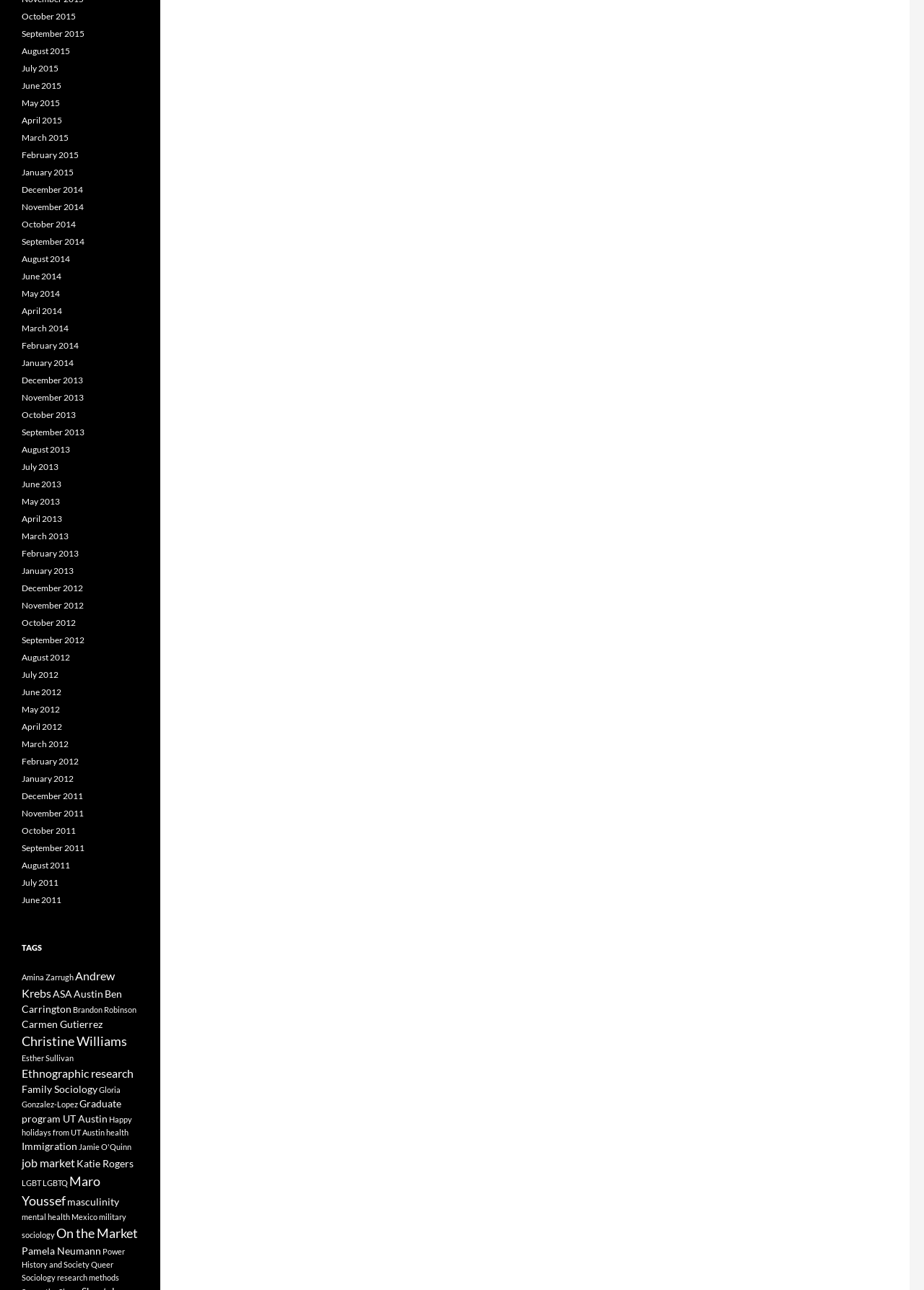What is the tag with the most items?
Refer to the image and provide a one-word or short phrase answer.

Christine Williams